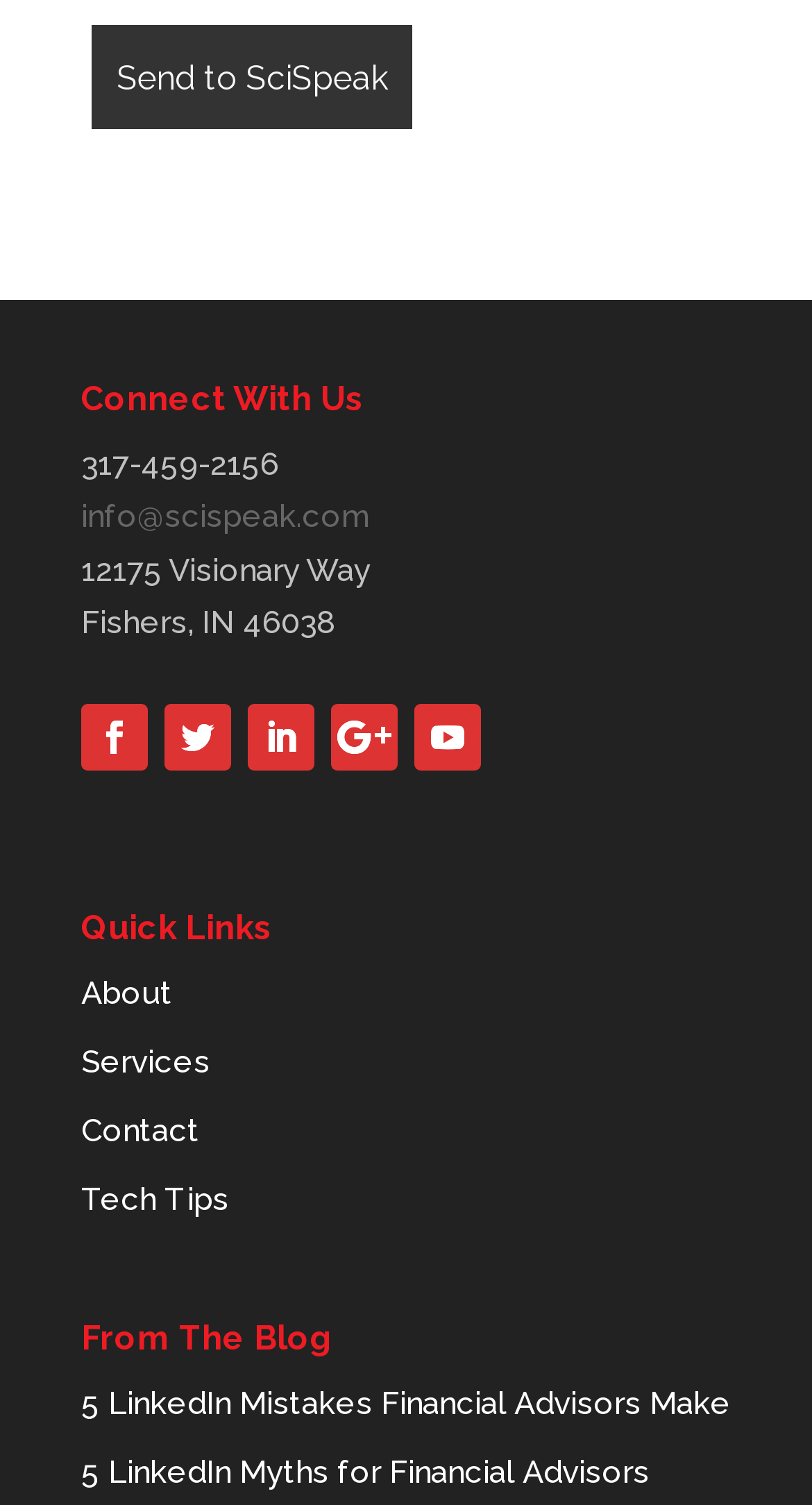Please analyze the image and provide a thorough answer to the question:
How many social media links are available?

I counted the number of social media links by looking at the icons below the 'Connect With Us' section, and I found 5 links.